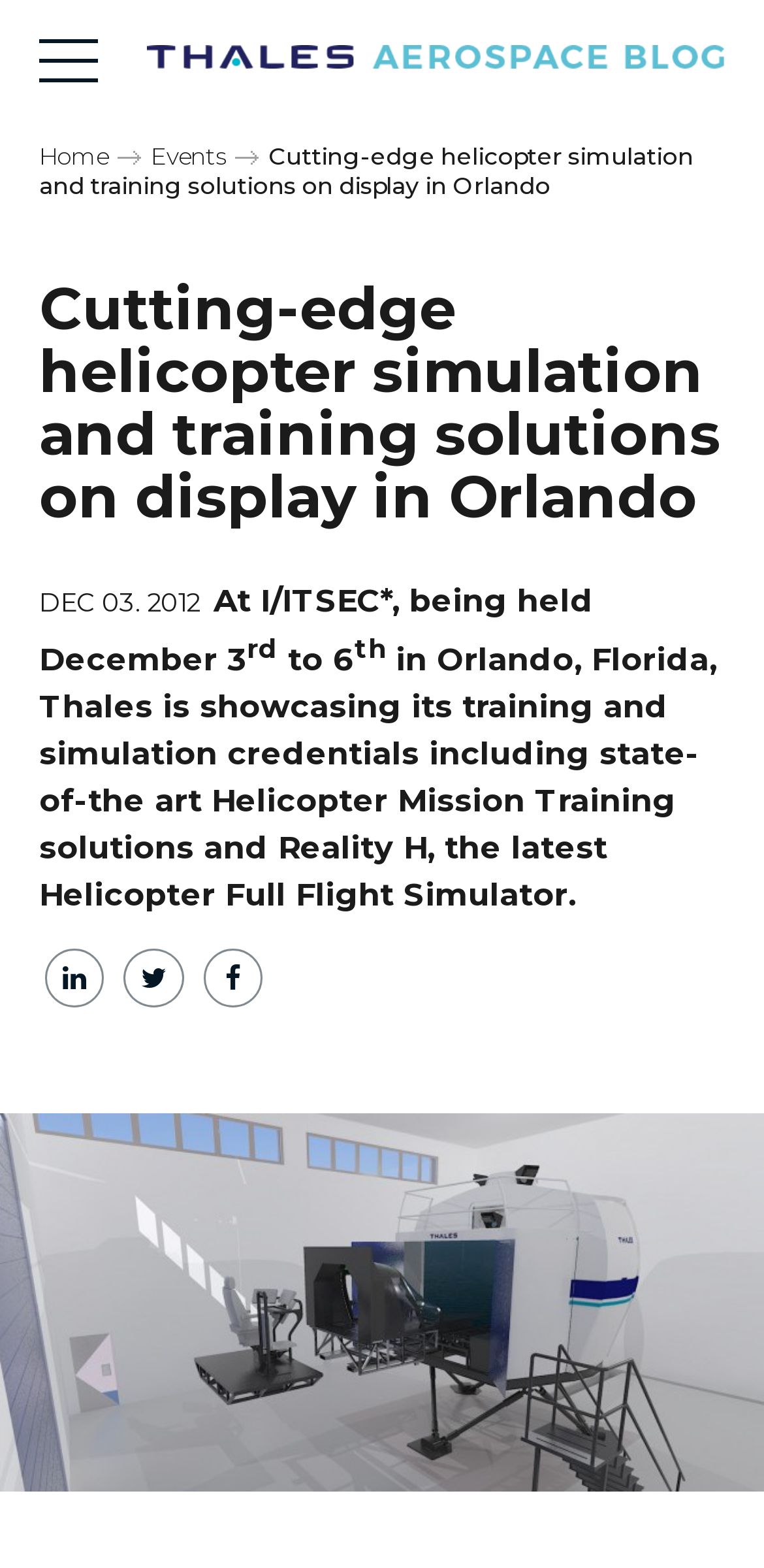What is the event where Thales is showcasing its training and simulation credentials?
Please provide a detailed answer to the question.

From the webpage, we can see that Thales is showcasing its training and simulation credentials at an event. The event is mentioned in the text 'At I/ITSEC*, being held December 3'.